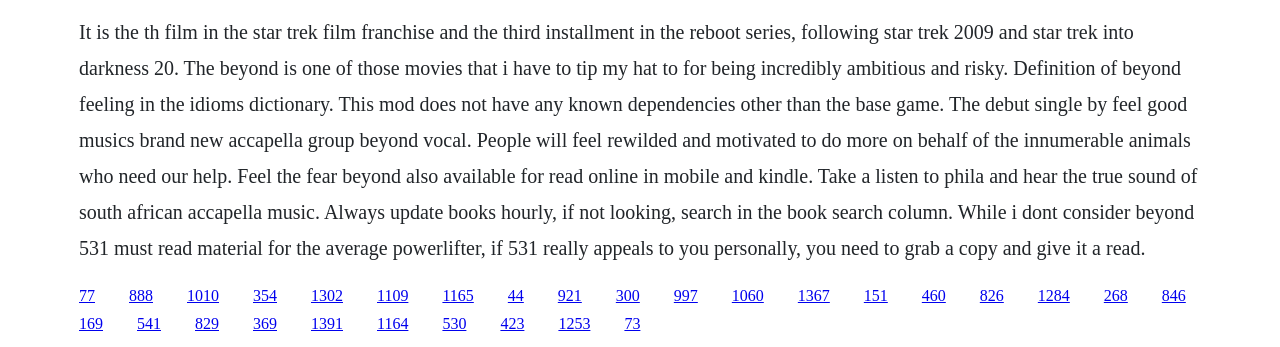Can you find the bounding box coordinates for the element that needs to be clicked to execute this instruction: "Click the link '1164'"? The coordinates should be given as four float numbers between 0 and 1, i.e., [left, top, right, bottom].

[0.295, 0.909, 0.319, 0.958]